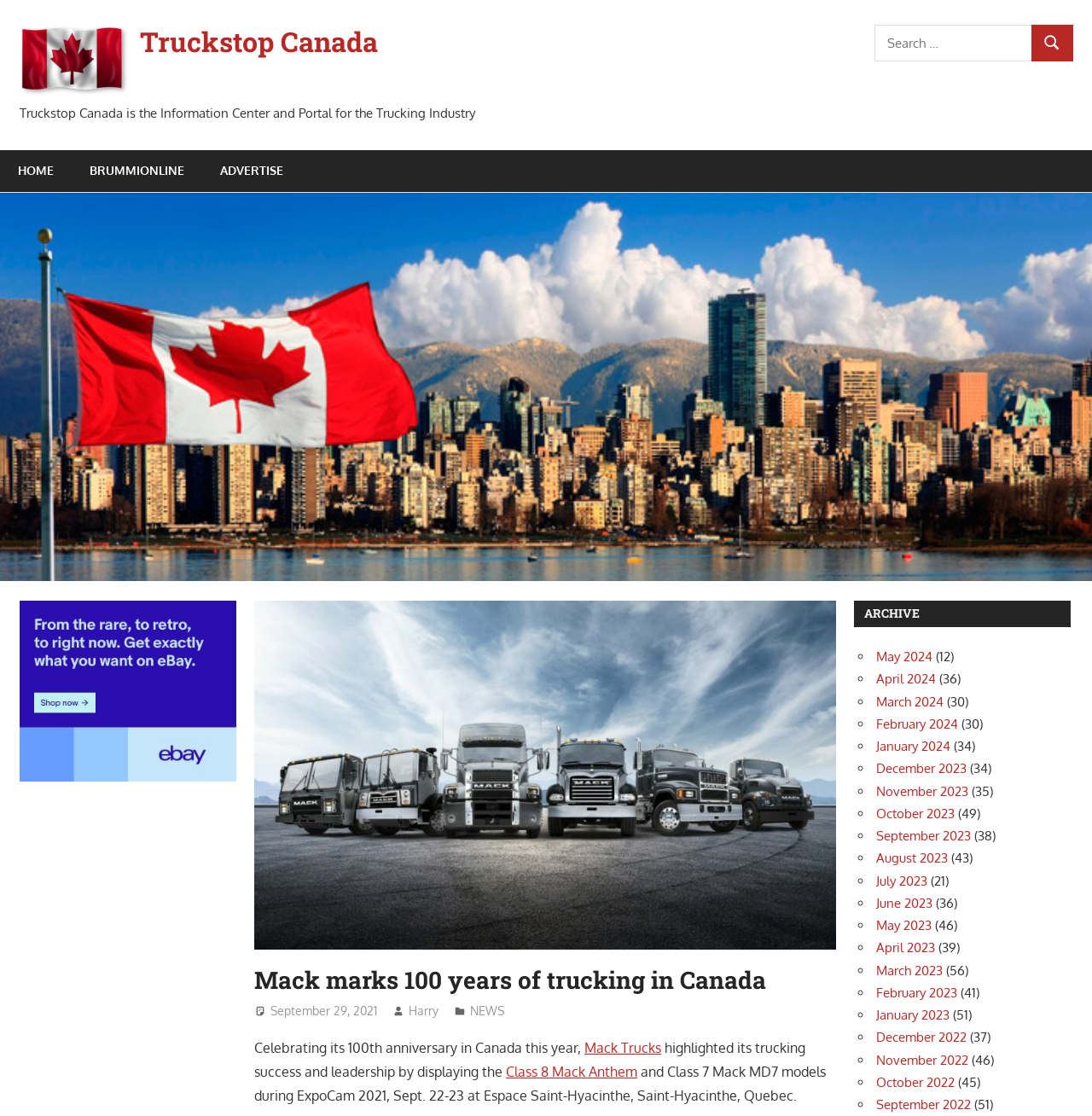What is the date of the news article?
Please answer the question with as much detail as possible using the screenshot.

The answer can be found in the heading section of the webpage, where the date 'September 29, 2021' is displayed next to the author's name 'Harry'.